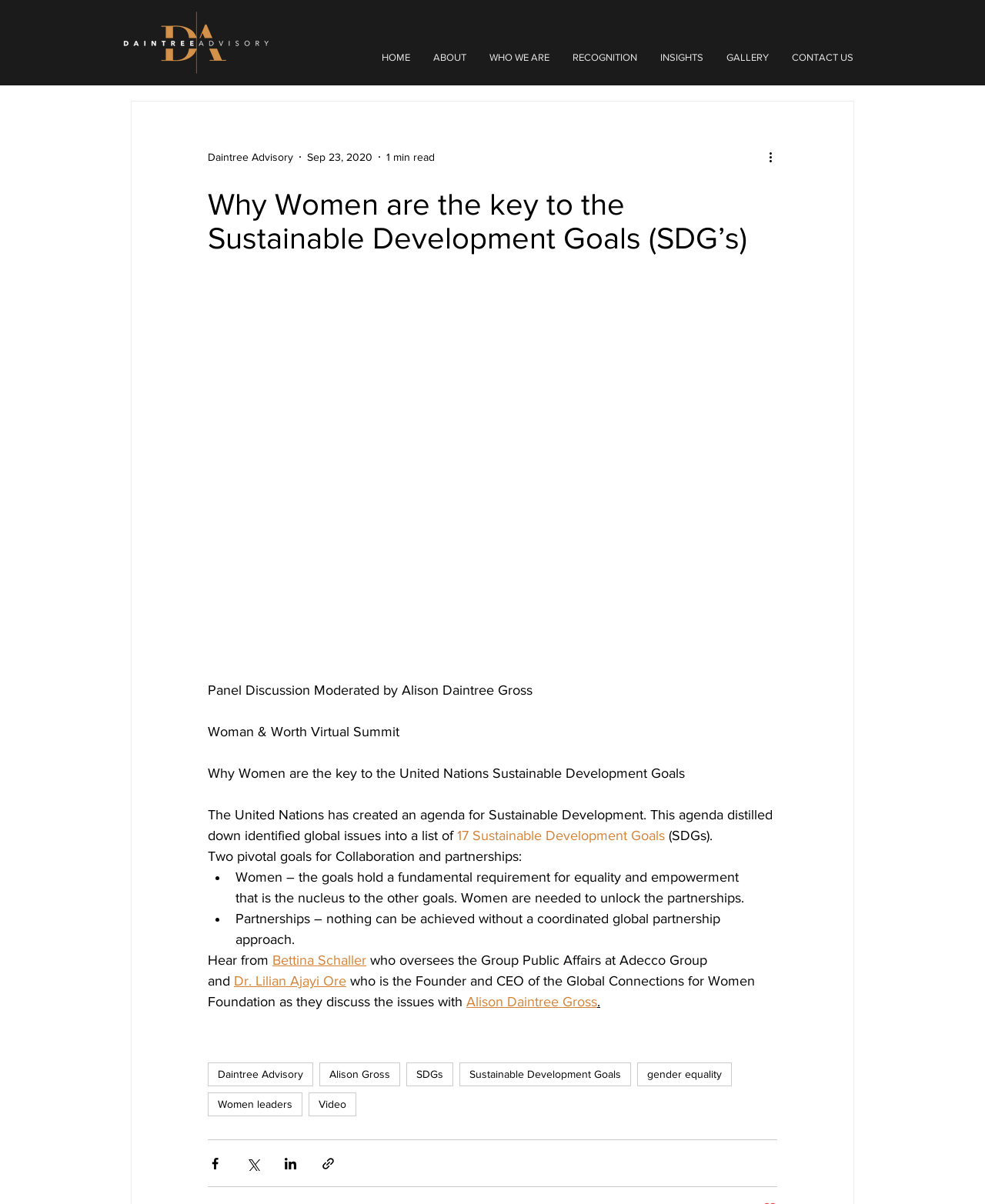Please identify the bounding box coordinates of the element I need to click to follow this instruction: "Click the HOME link".

[0.376, 0.032, 0.428, 0.064]